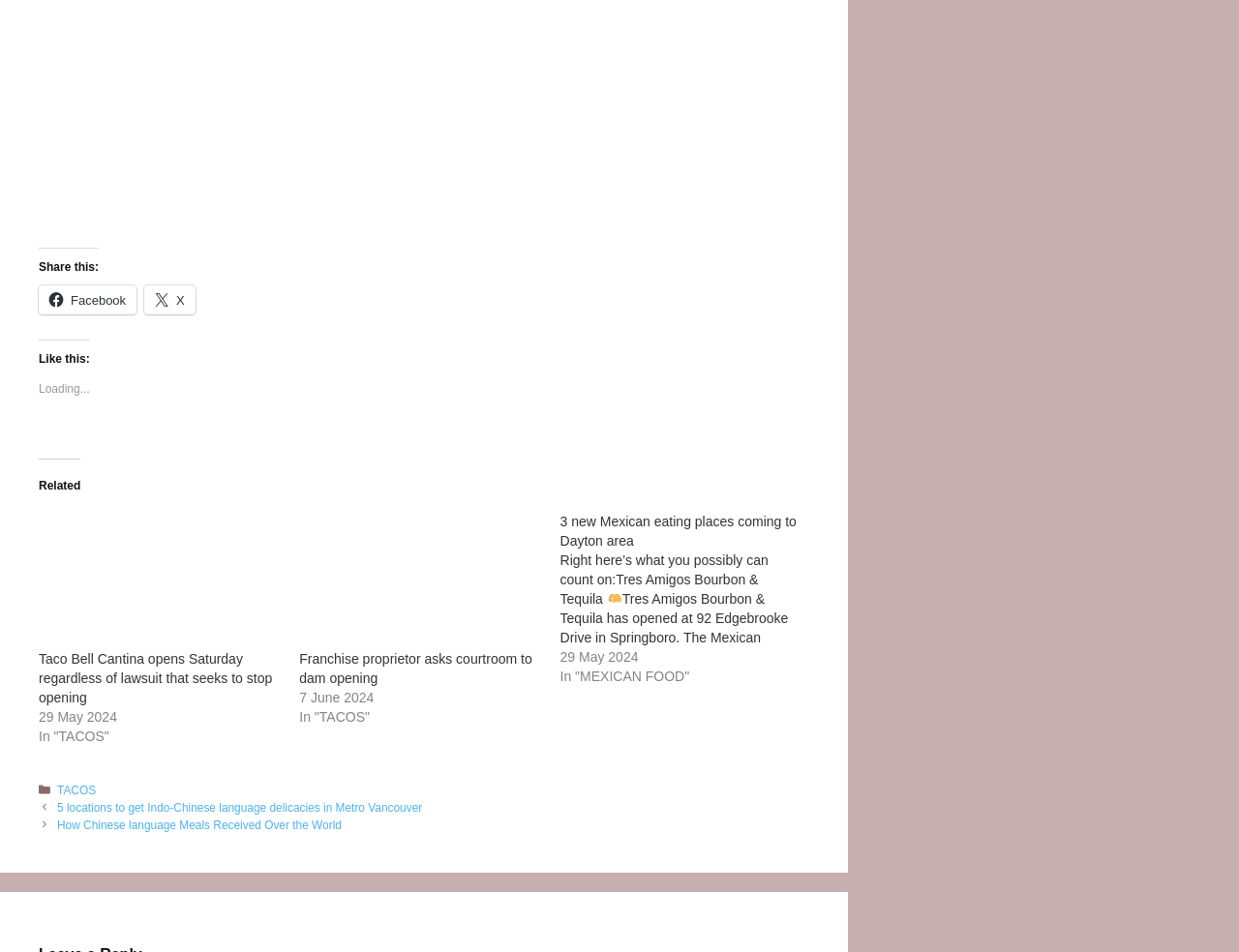How many related articles are displayed on this webpage?
Based on the screenshot, provide your answer in one word or phrase.

3